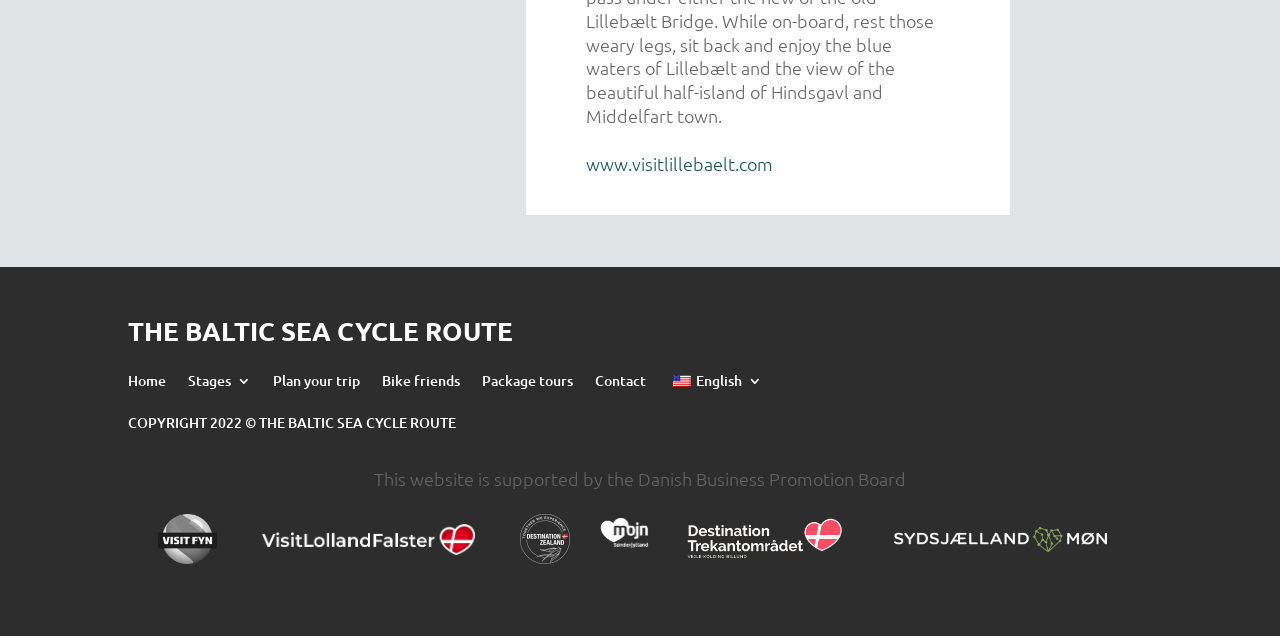Please determine the bounding box coordinates, formatted as (top-left x, top-left y, bottom-right x, bottom-right y), with all values as floating point numbers between 0 and 1. Identify the bounding box of the region described as: Home

[0.1, 0.571, 0.13, 0.606]